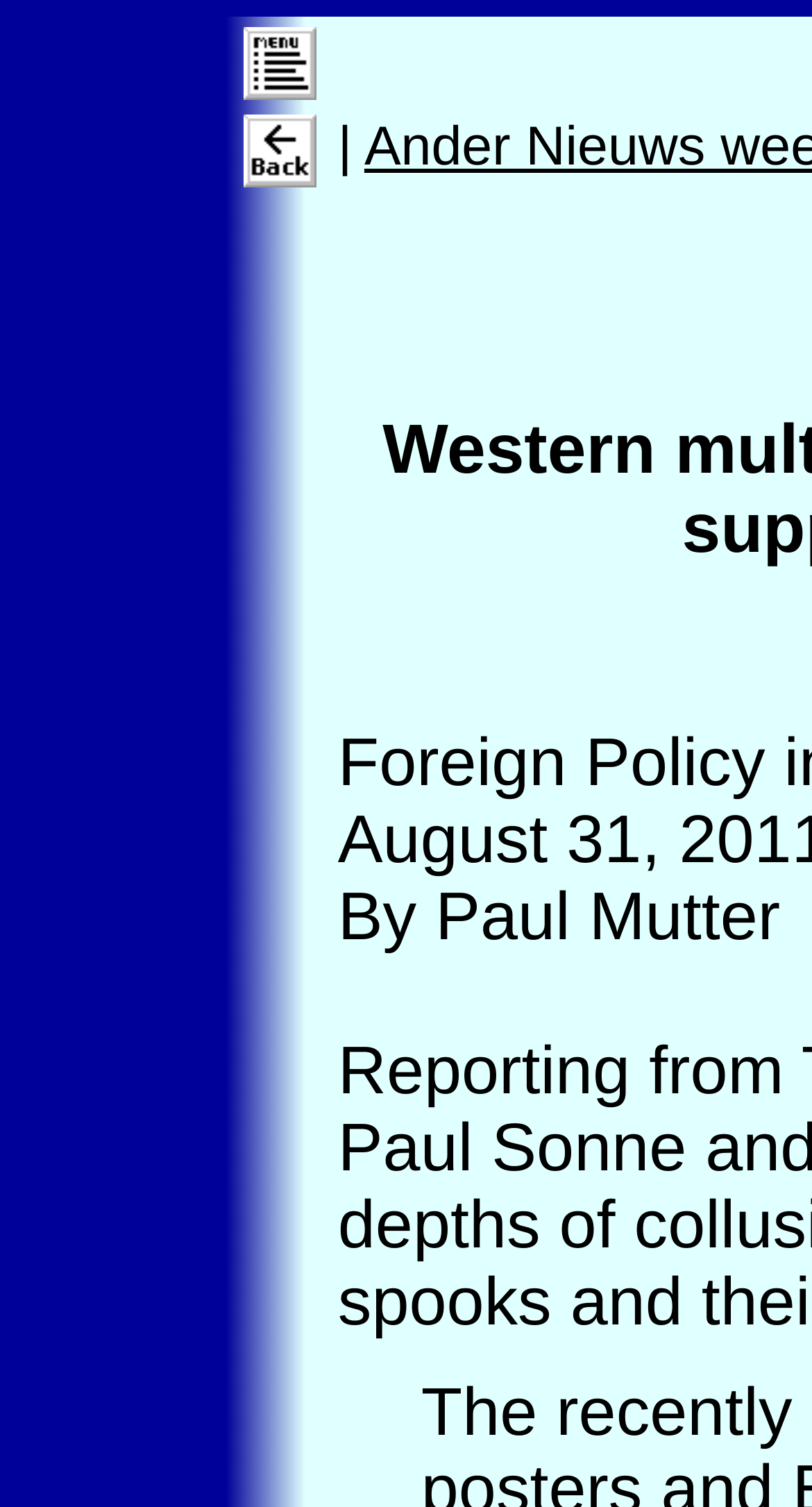What is the purpose of the image?
From the screenshot, provide a brief answer in one word or phrase.

Menu